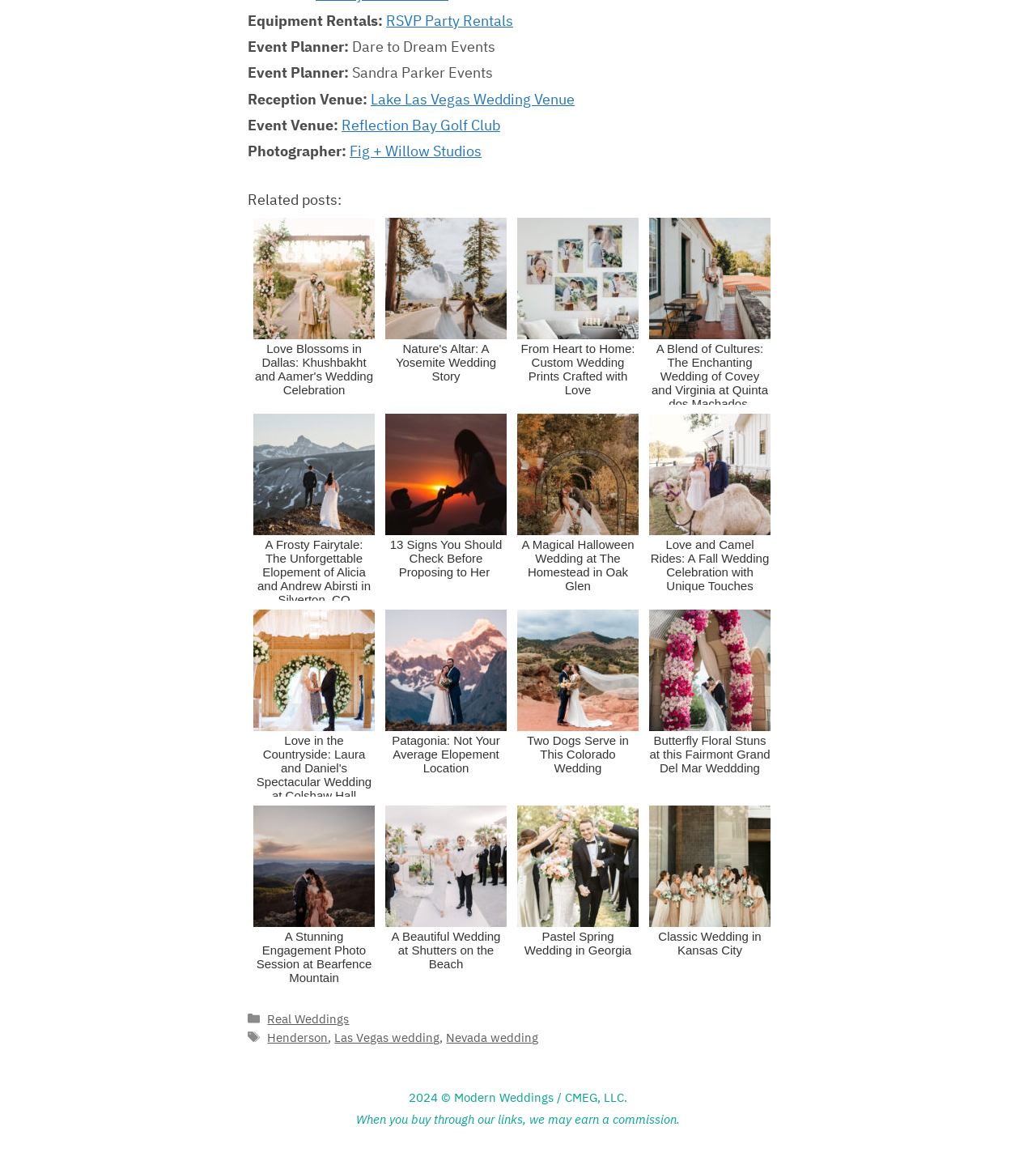Determine the bounding box coordinates for the UI element with the following description: "Reflection Bay Golf Club". The coordinates should be four float numbers between 0 and 1, represented as [left, top, right, bottom].

[0.33, 0.099, 0.483, 0.115]